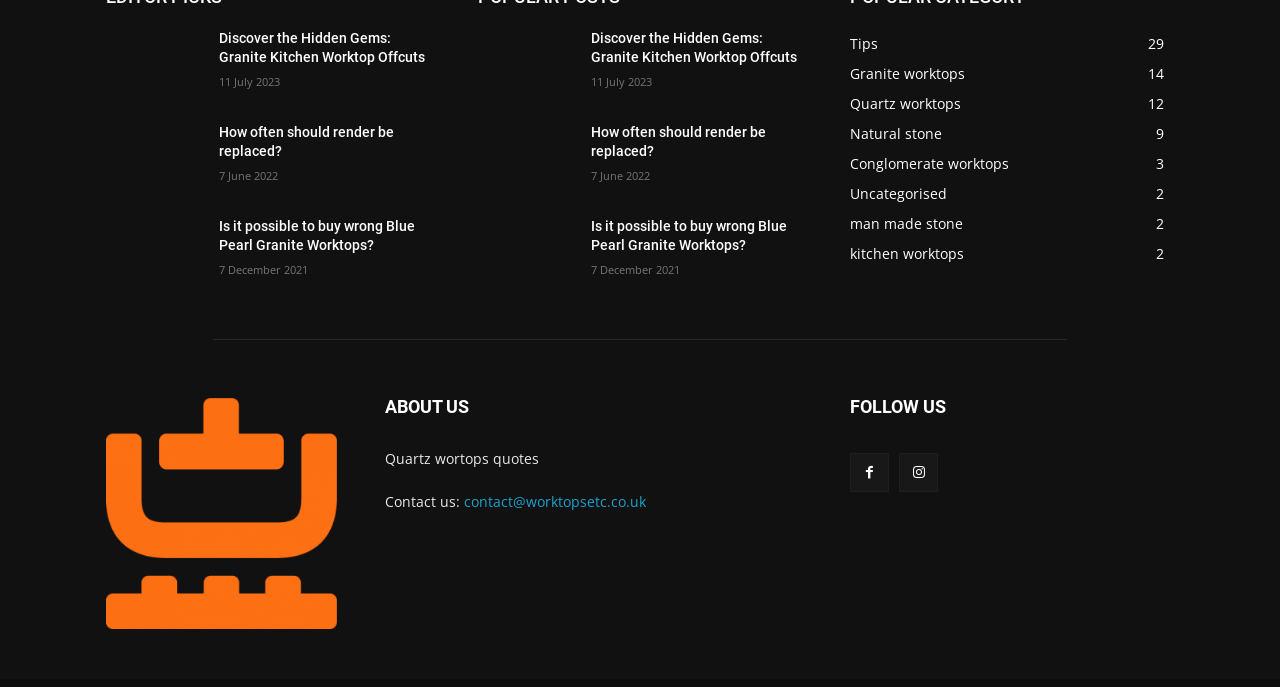What is the email address to contact the website?
Please ensure your answer to the question is detailed and covers all necessary aspects.

I found a link element with a text content that seems to be an email address, which is 'contact@worktopsetc.co.uk', and it is associated with the text 'Contact us:'.